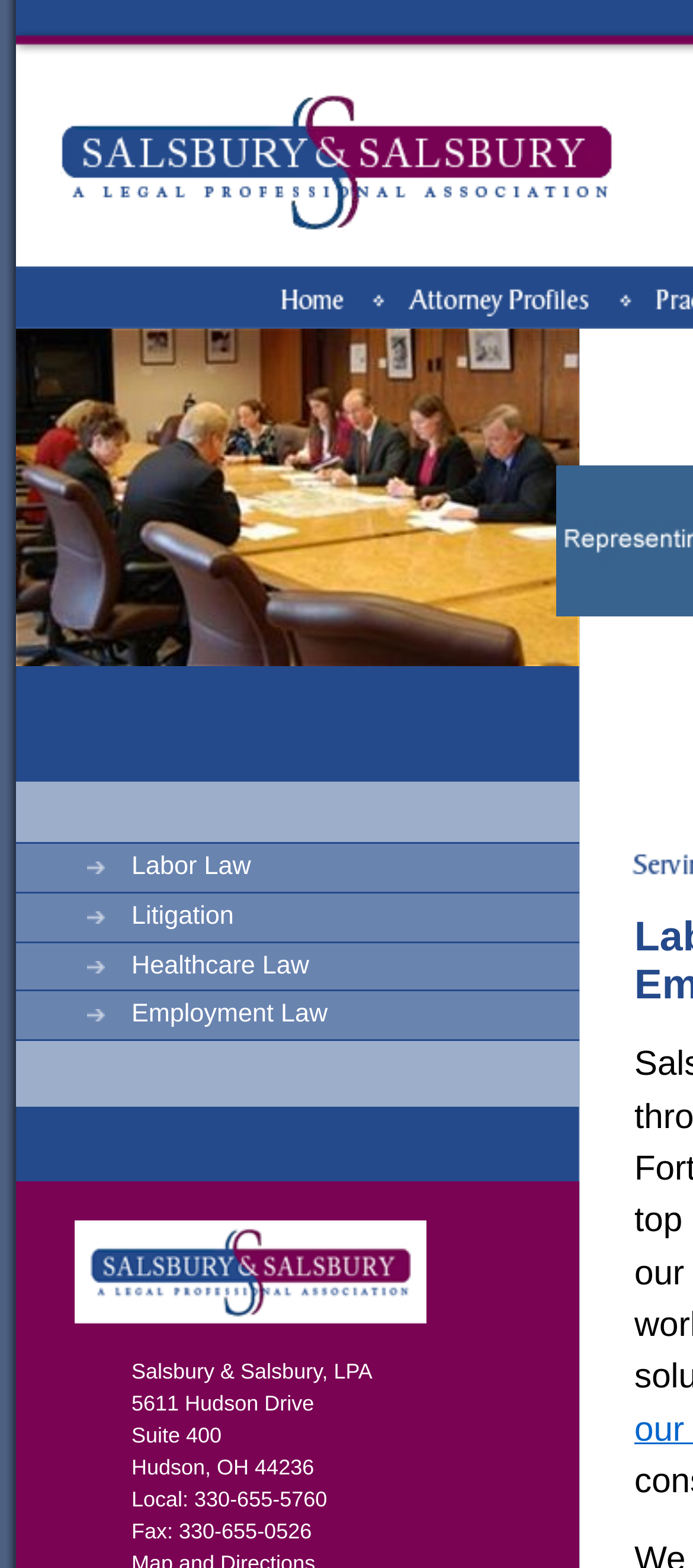Identify the bounding box coordinates for the UI element mentioned here: "Labor Law". Provide the coordinates as four float values between 0 and 1, i.e., [left, top, right, bottom].

[0.023, 0.537, 0.836, 0.568]